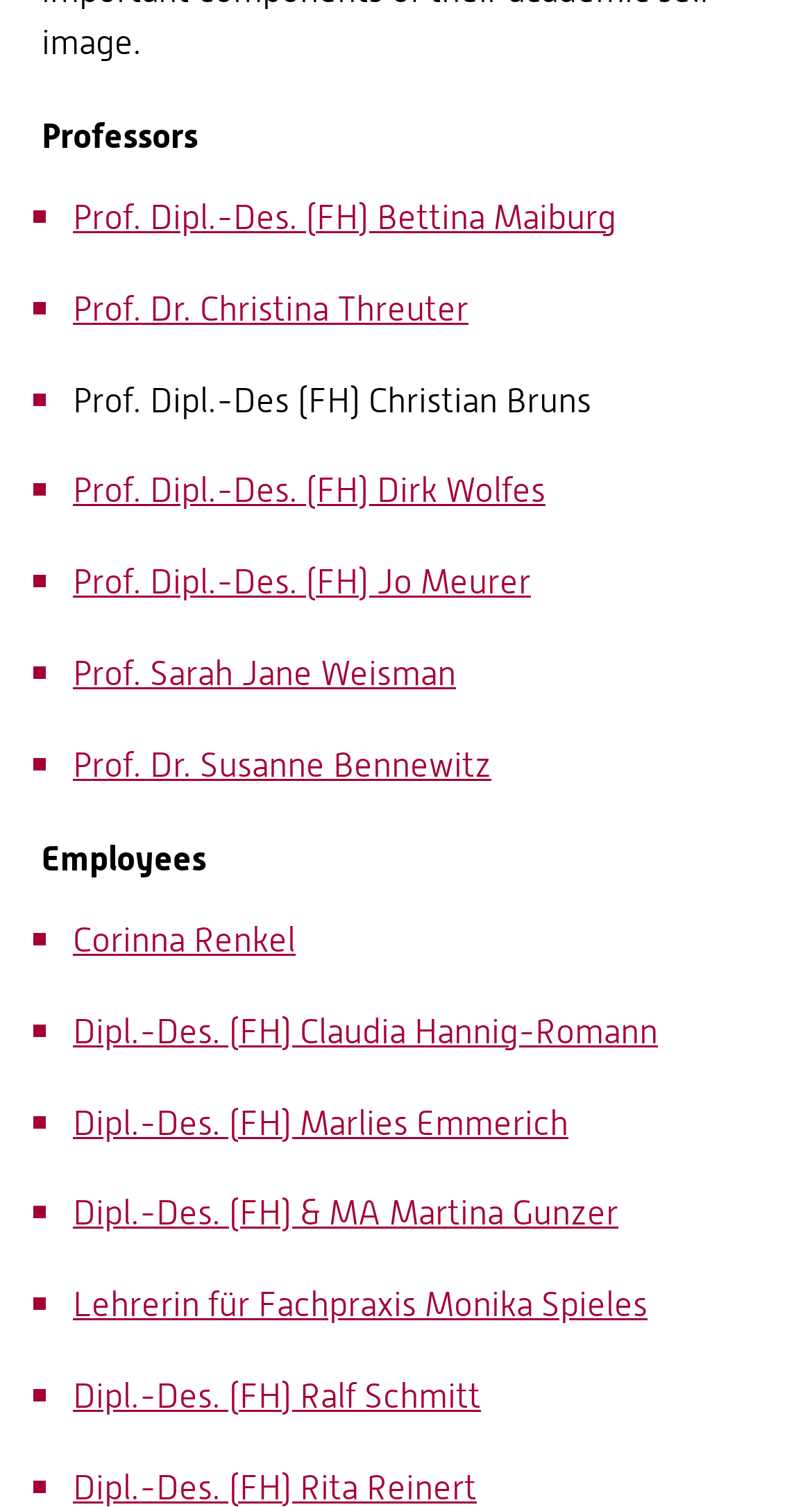Using the given element description, provide the bounding box coordinates (top-left x, top-left y, bottom-right x, bottom-right y) for the corresponding UI element in the screenshot: Corinna Renkel

[0.09, 0.611, 0.364, 0.637]